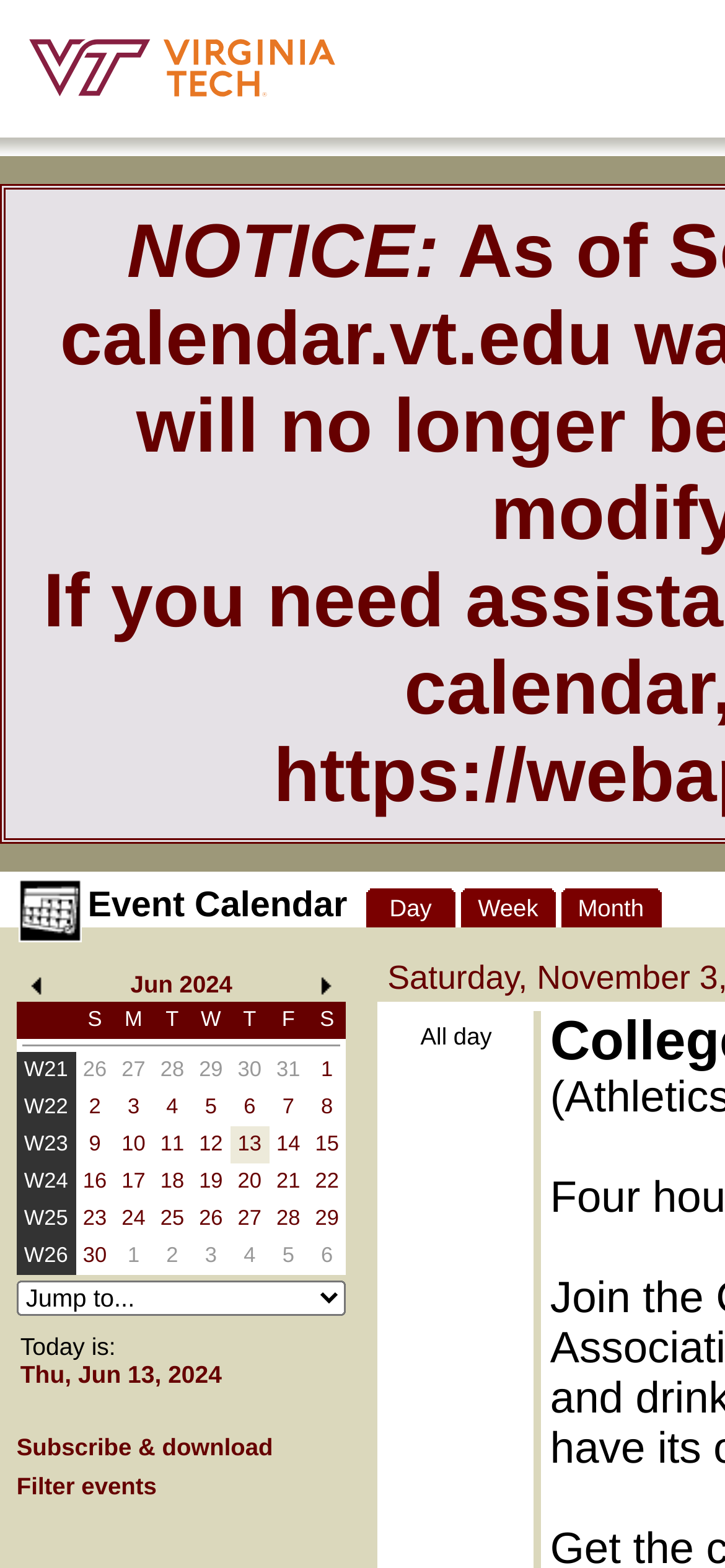How many images are in the first table row of the calendar?
Identify the answer in the screenshot and reply with a single word or phrase.

9